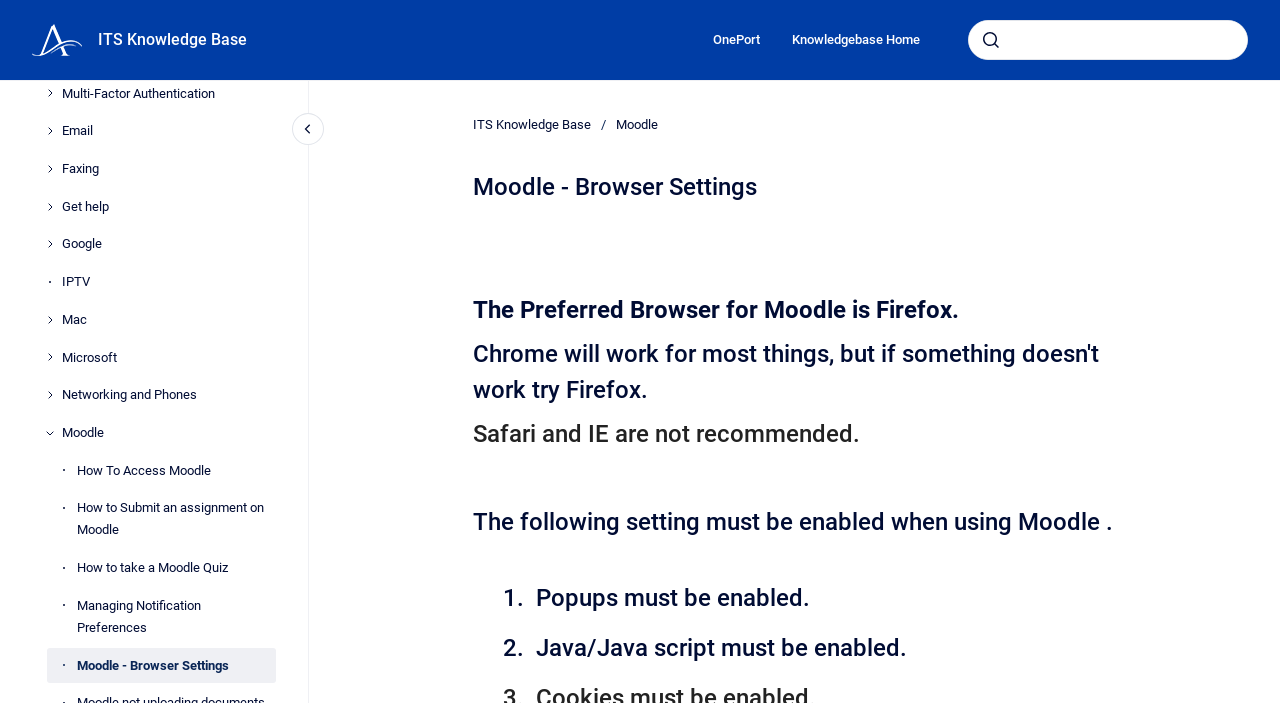Bounding box coordinates should be in the format (top-left x, top-left y, bottom-right x, bottom-right y) and all values should be floating point numbers between 0 and 1. Determine the bounding box coordinate for the UI element described as: News & Events

None